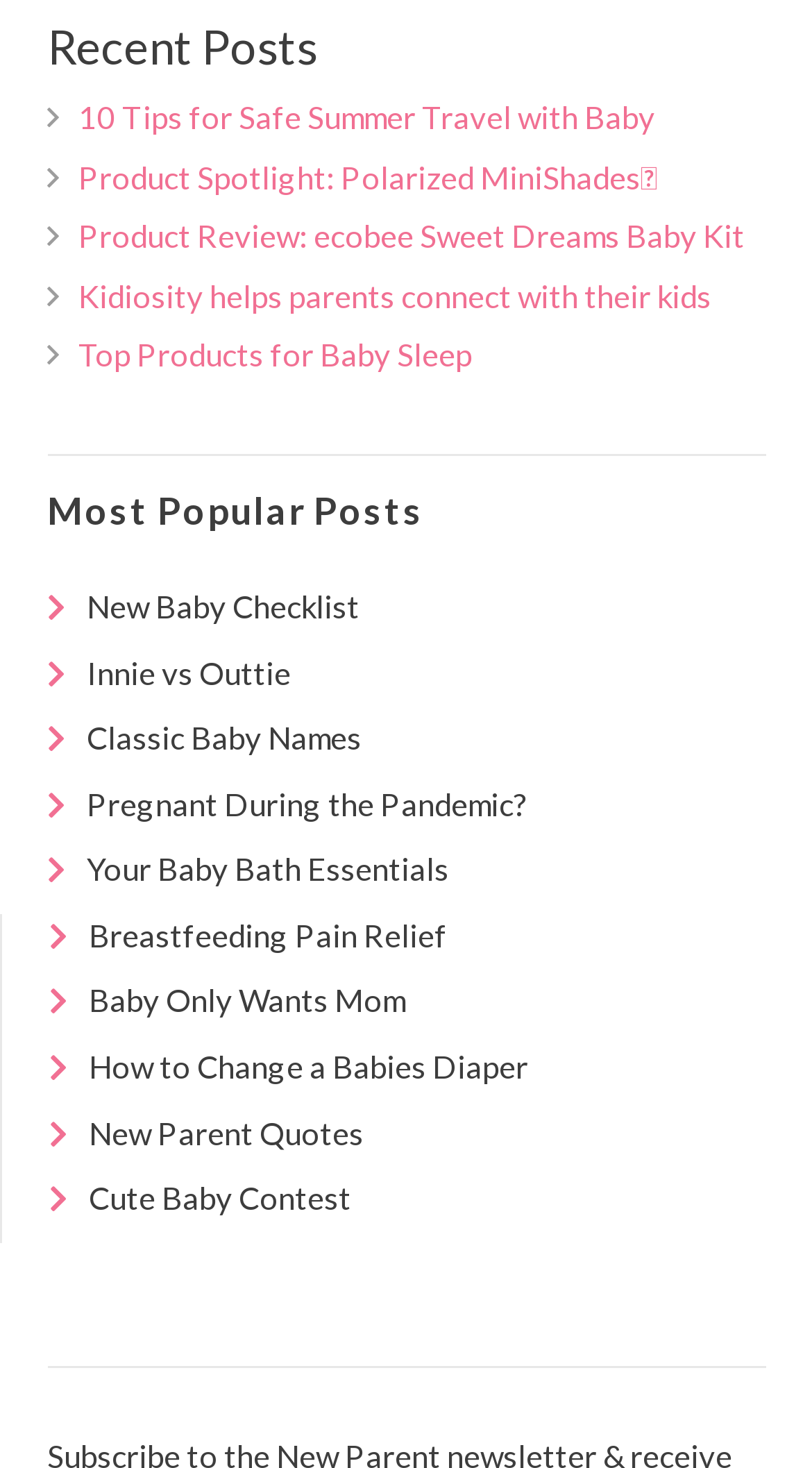Pinpoint the bounding box coordinates of the element that must be clicked to accomplish the following instruction: "Click the Business Improvement Architects link". The coordinates should be in the format of four float numbers between 0 and 1, i.e., [left, top, right, bottom].

None